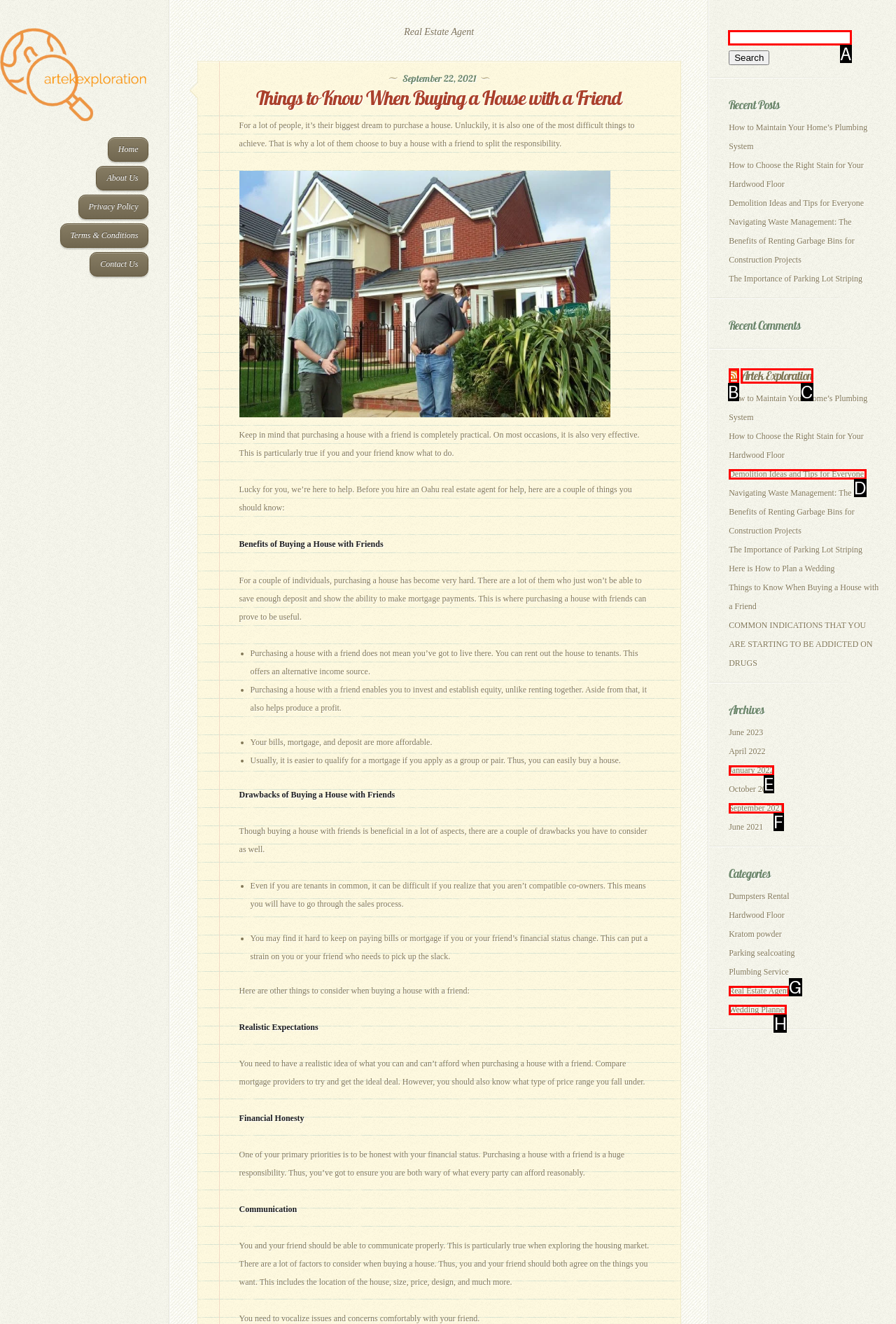Determine which option should be clicked to carry out this task: Search for something
State the letter of the correct choice from the provided options.

A